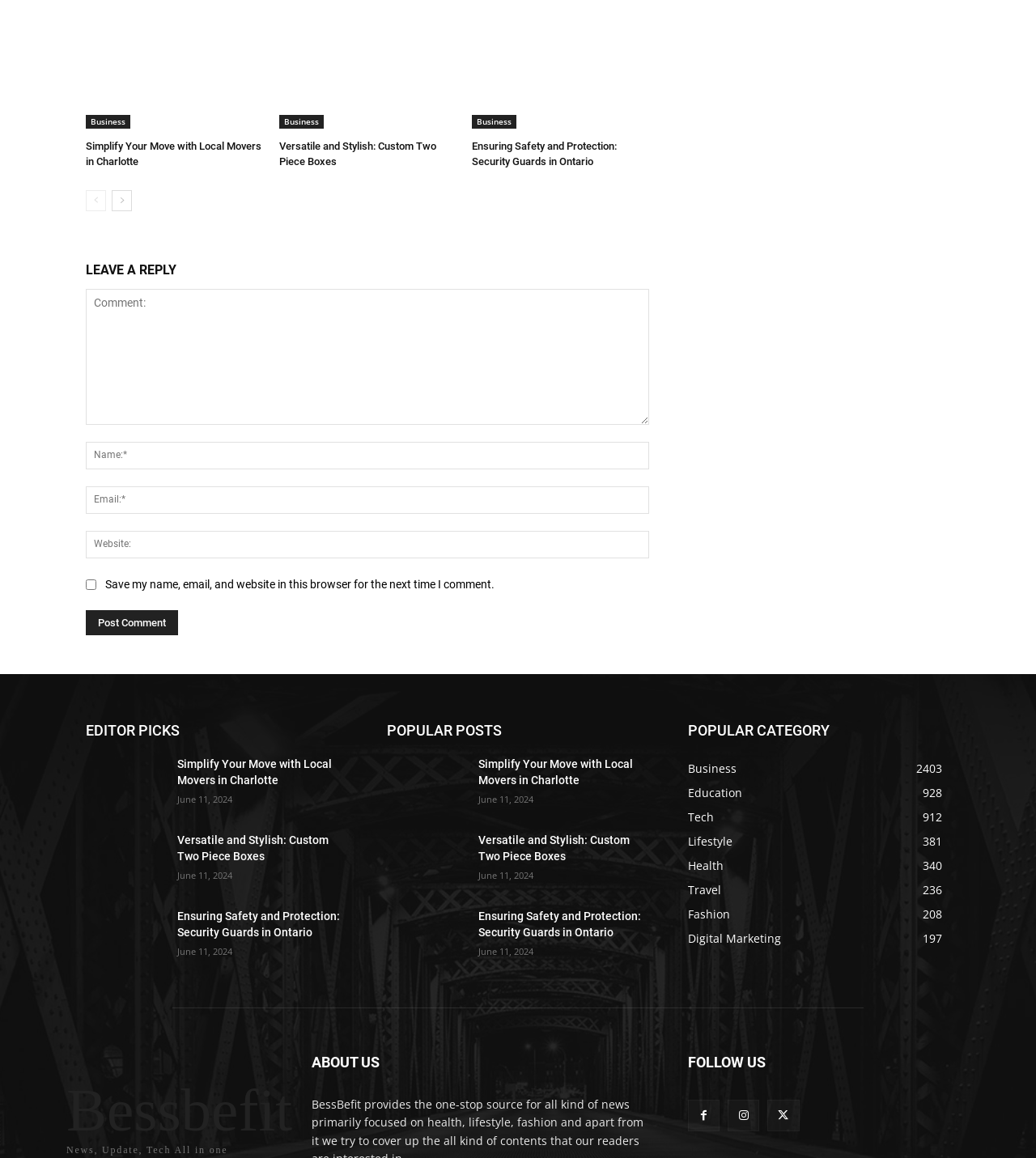Examine the image carefully and respond to the question with a detailed answer: 
What is the date of the posts in the 'EDITOR PICKS' section?

In the 'EDITOR PICKS' section, each post has a time element with the date 'June 11, 2024', which is indicated by the 'StaticText' elements with the same date.